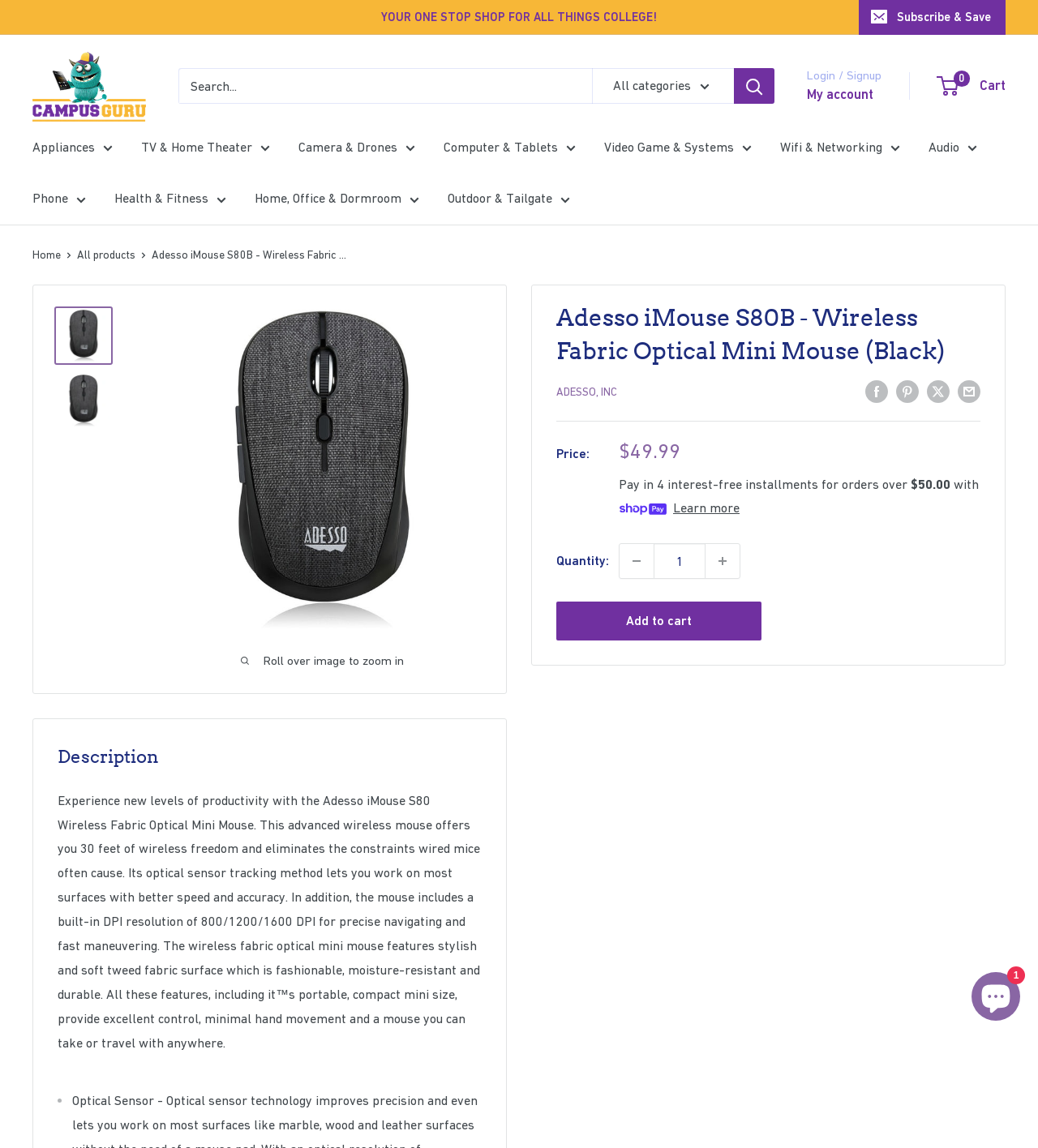Explain the features and main sections of the webpage comprehensively.

This webpage is an online store selling a wireless fabric optical mini mouse, specifically the Adesso iMouse S80B model. At the top of the page, there is a banner with a heading "YOUR ONE STOP SHOP FOR ALL THINGS COLLEGE!" and a button to subscribe and save. Below this, there is a search bar with a dropdown menu to select categories. On the top right, there are links to login or signup, my account, and a cart with 0 items.

The main content of the page is dedicated to the product, with a large image of the mouse on the left and product information on the right. The product name, "Adesso iMouse S80B - Wireless Fabric Optical Mini Mouse (Black)", is displayed prominently, along with a breadcrumb navigation menu showing the product's category.

Below the product name, there are several links to share the product on social media, including Facebook, Pinterest, Twitter, and email. A horizontal separator line divides the top section from the bottom section, which contains a table with product details, including price, quantity, and a button to add to cart.

The price is displayed as "Sale price $49.99" with an option to pay in 4 interest-free installments for orders over $50.00 with Shop Pay. There is also a "Learn more" button to get more information about Shop Pay.

The quantity section allows users to decrease or increase the quantity of the product, with a textbox to input the desired quantity. Below this, there is a button to add the product to the cart.

Further down the page, there is a description of the product, highlighting its features, such as wireless freedom, optical sensor tracking, and stylish design. The description is followed by a heading "Description" and a block of text that provides more details about the product.

Finally, at the bottom right of the page, there is a chat window with a Shopify online store chat, allowing customers to interact with the store's support team.